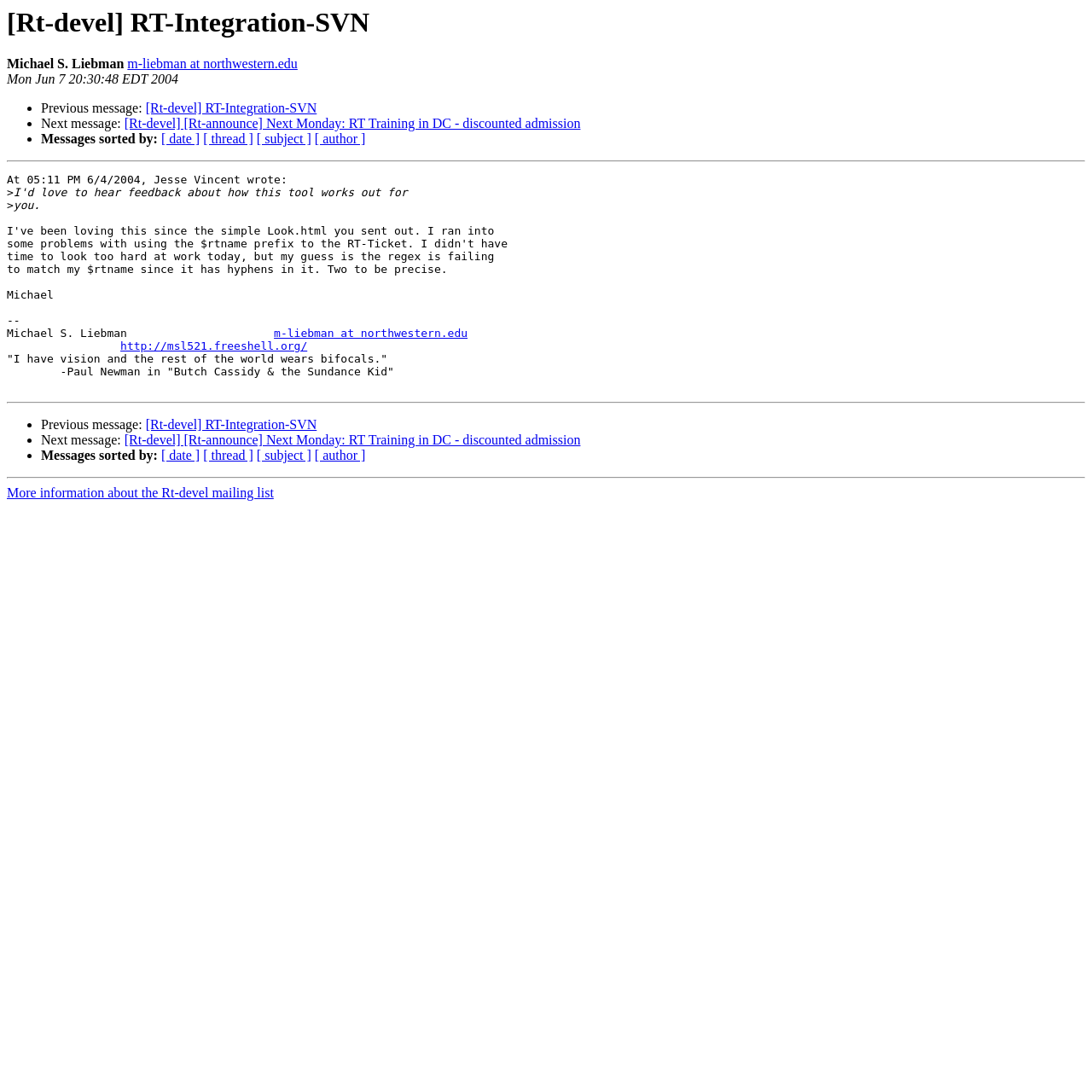Locate the bounding box coordinates of the clickable region necessary to complete the following instruction: "Sort messages by date". Provide the coordinates in the format of four float numbers between 0 and 1, i.e., [left, top, right, bottom].

[0.148, 0.121, 0.183, 0.134]